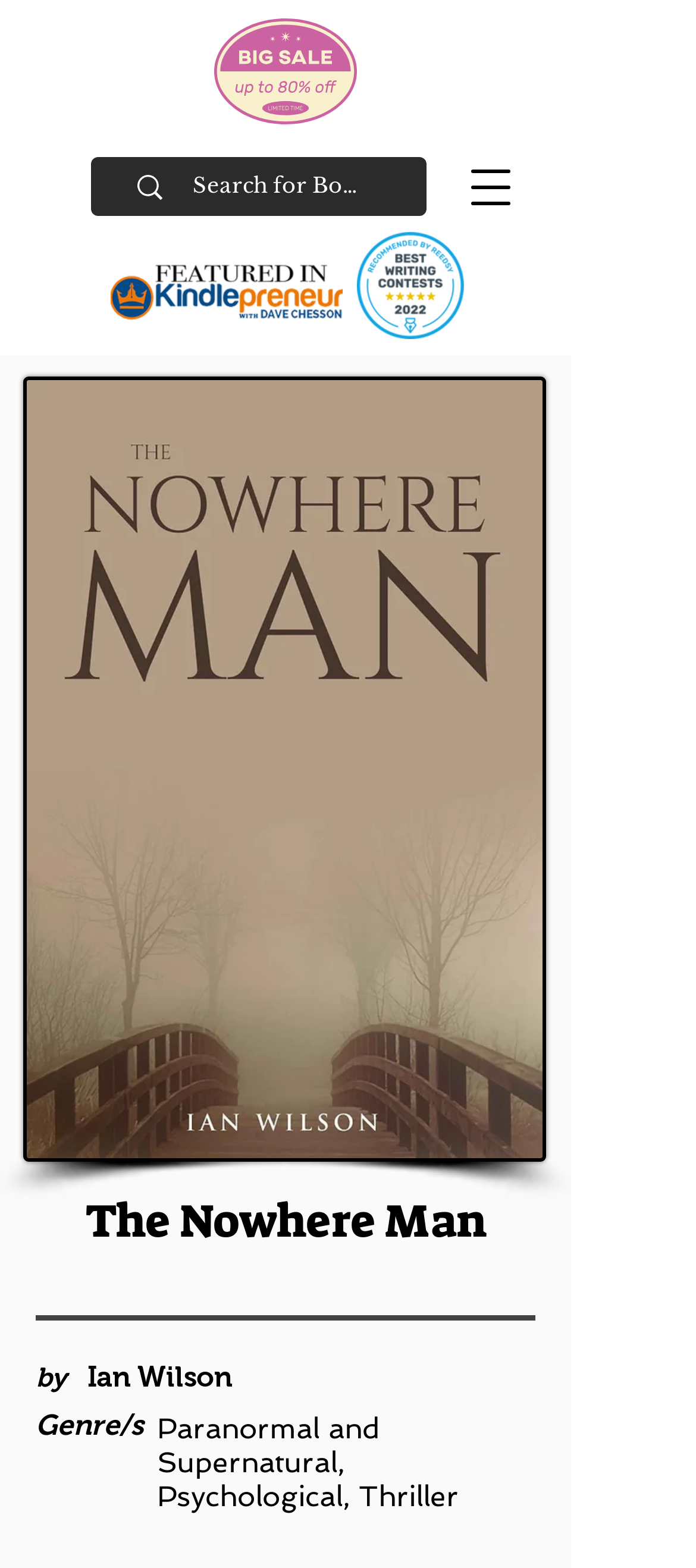Find the coordinates for the bounding box of the element with this description: "Send a message".

None